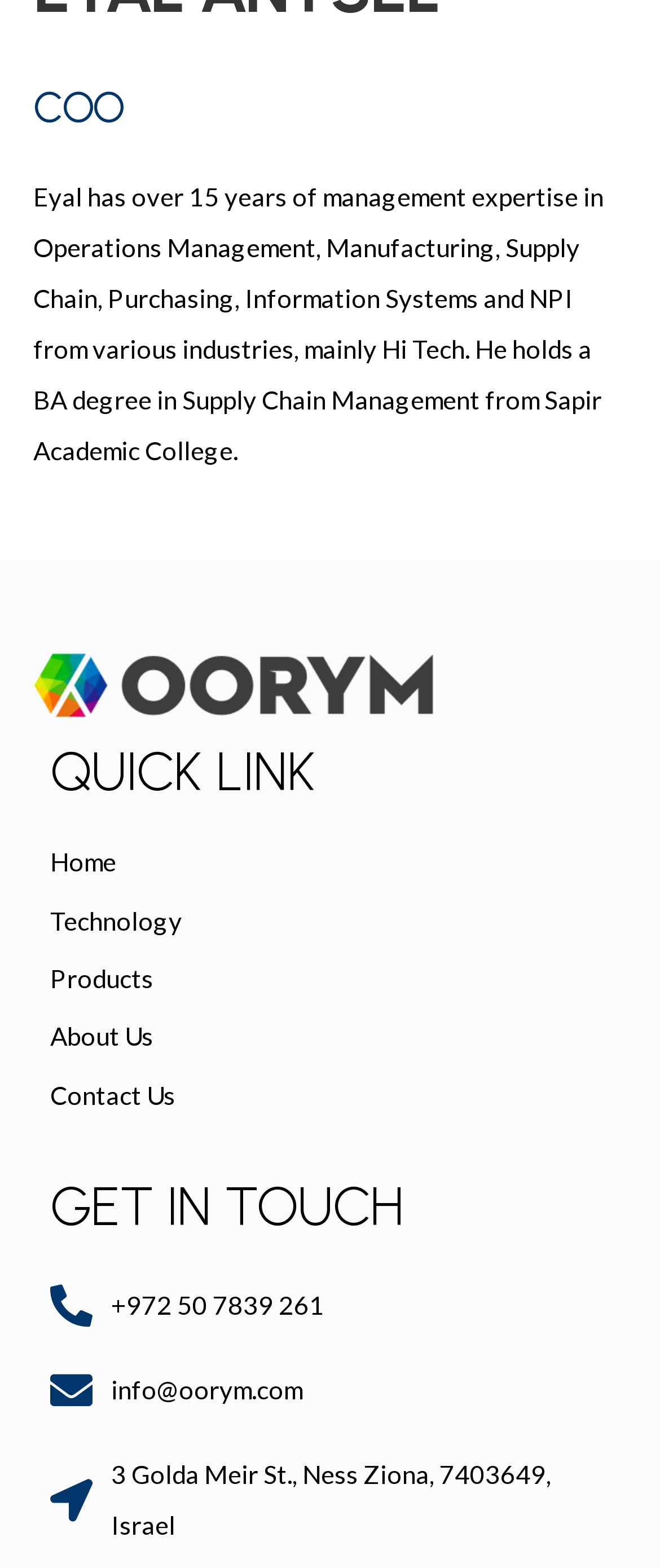Return the bounding box coordinates of the UI element that corresponds to this description: "About Us". The coordinates must be given as four float numbers in the range of 0 and 1, [left, top, right, bottom].

[0.076, 0.651, 0.232, 0.671]